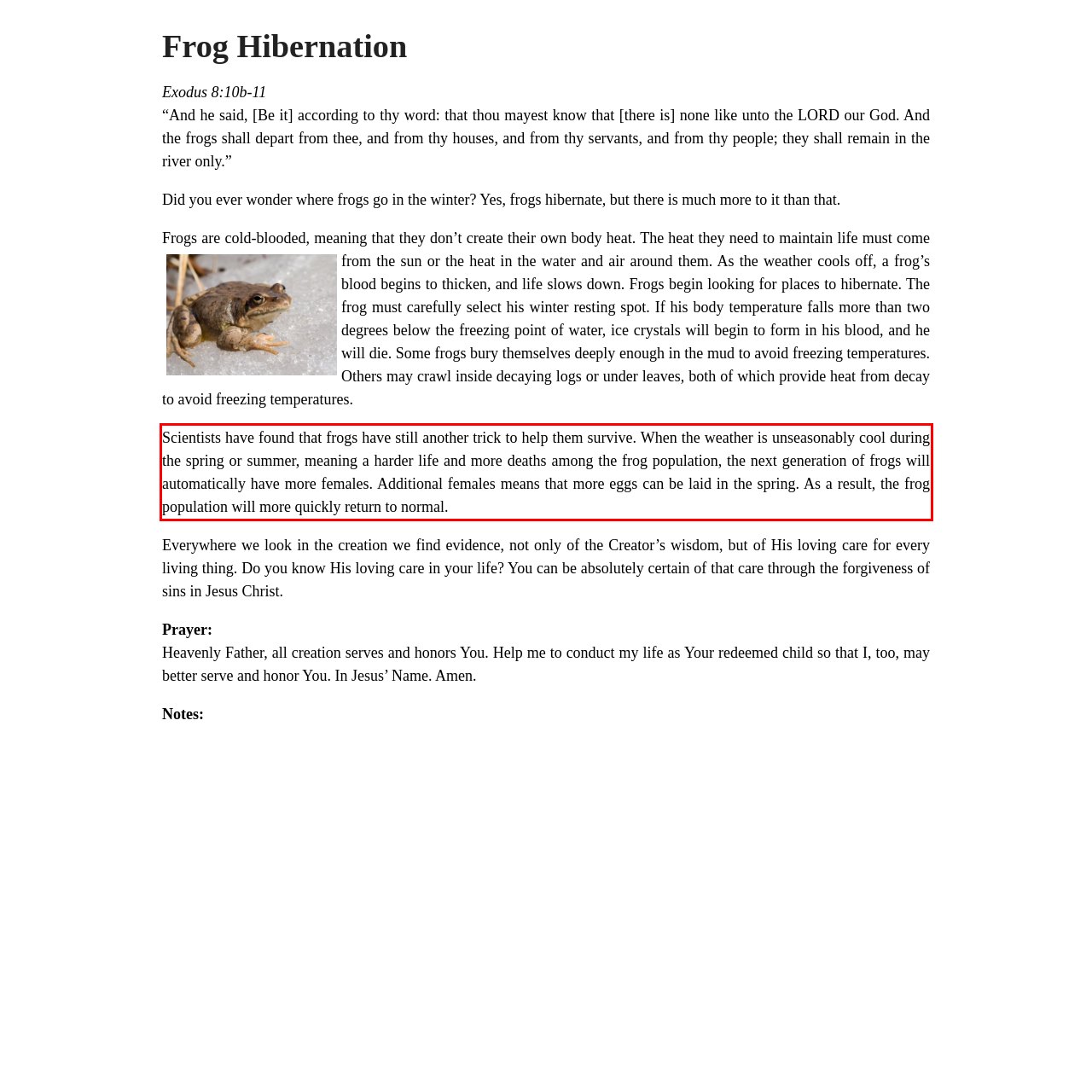Examine the webpage screenshot and use OCR to obtain the text inside the red bounding box.

Scientists have found that frogs have still another trick to help them survive. When the weather is unseasonably cool during the spring or summer, meaning a harder life and more deaths among the frog population, the next generation of frogs will automatically have more females. Additional females means that more eggs can be laid in the spring. As a result, the frog population will more quickly return to normal.